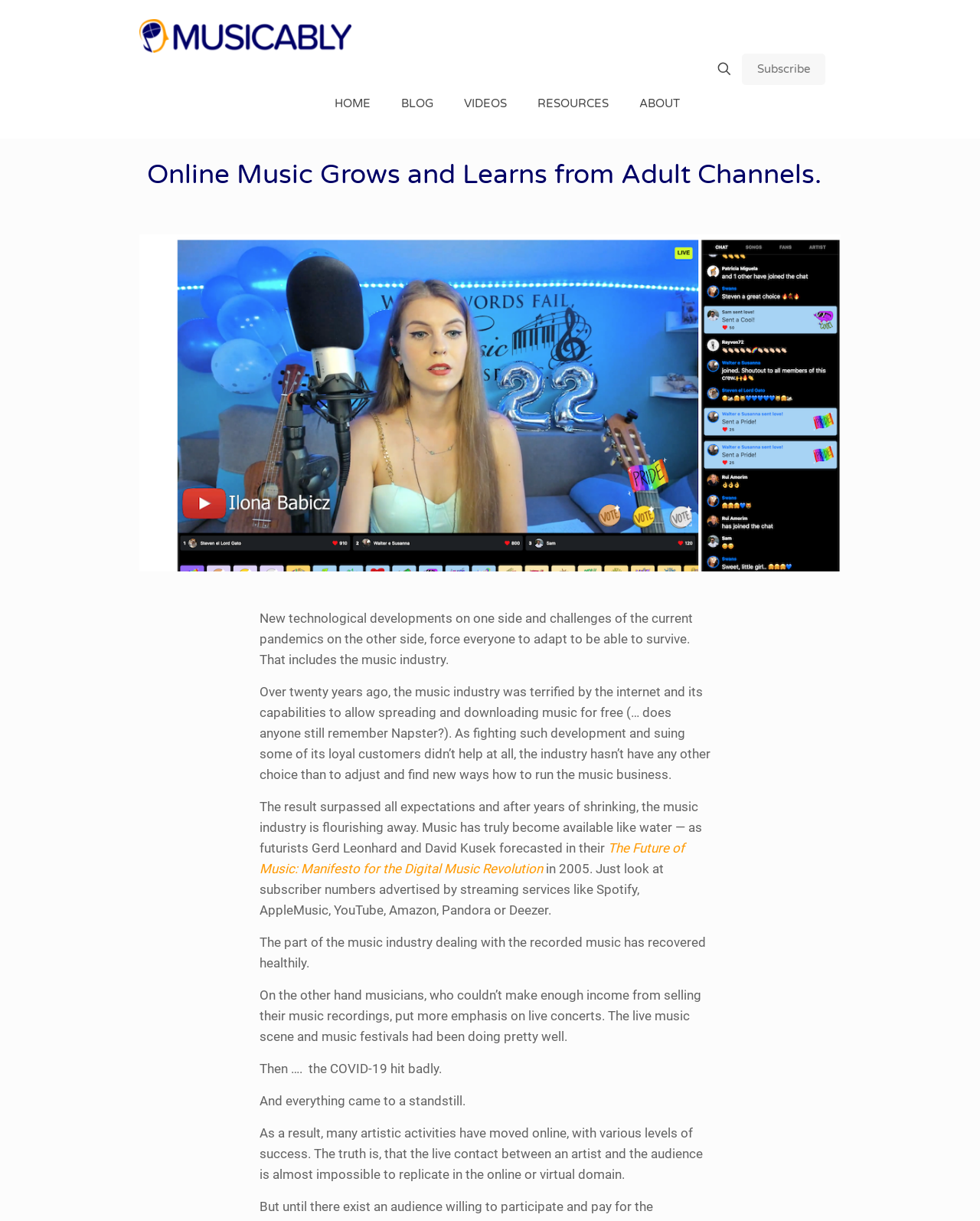Find the bounding box coordinates for the HTML element specified by: "RESOURCES".

[0.533, 0.056, 0.637, 0.113]